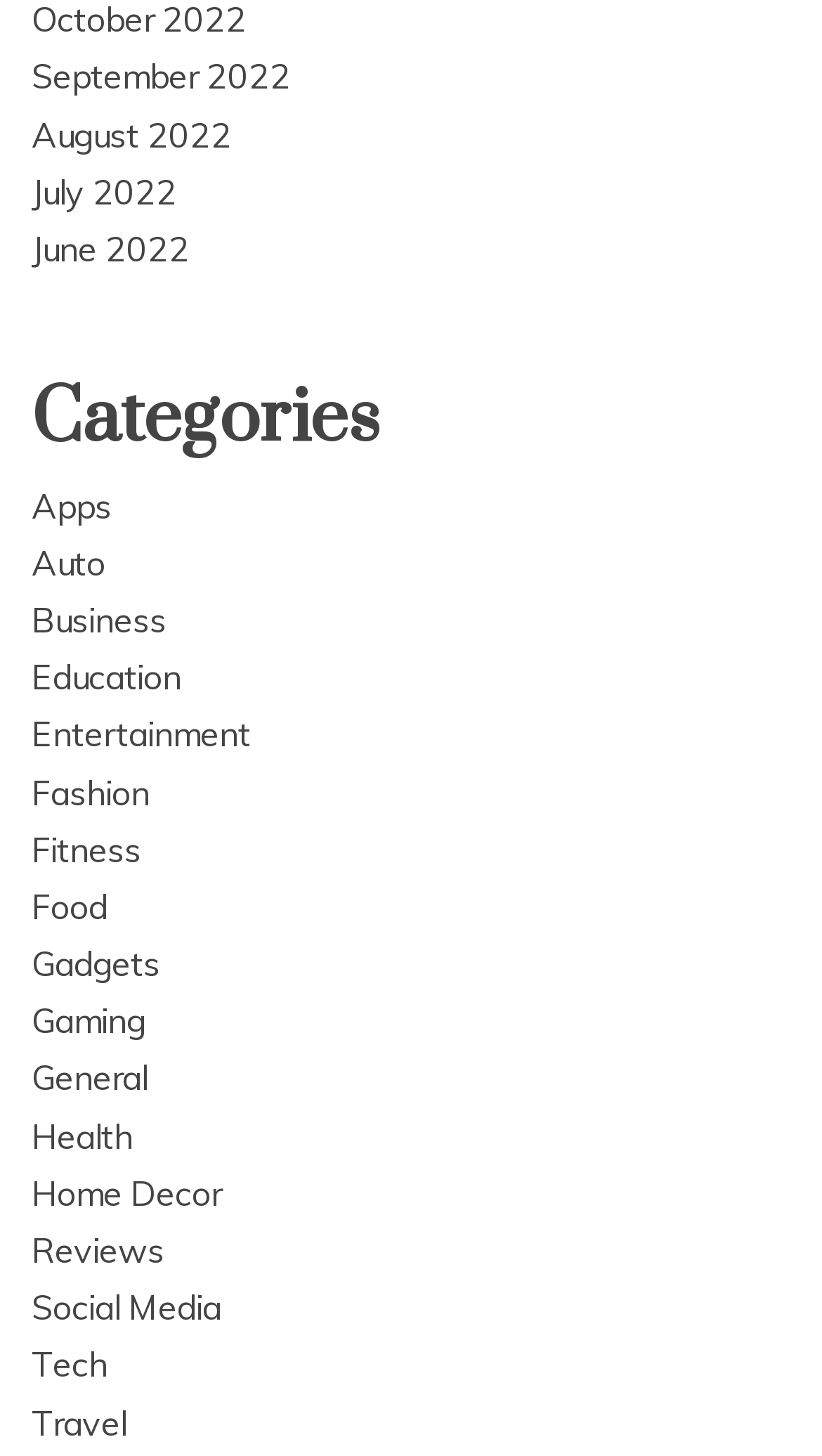Indicate the bounding box coordinates of the element that must be clicked to execute the instruction: "Browse Apps category". The coordinates should be given as four float numbers between 0 and 1, i.e., [left, top, right, bottom].

[0.038, 0.332, 0.136, 0.361]